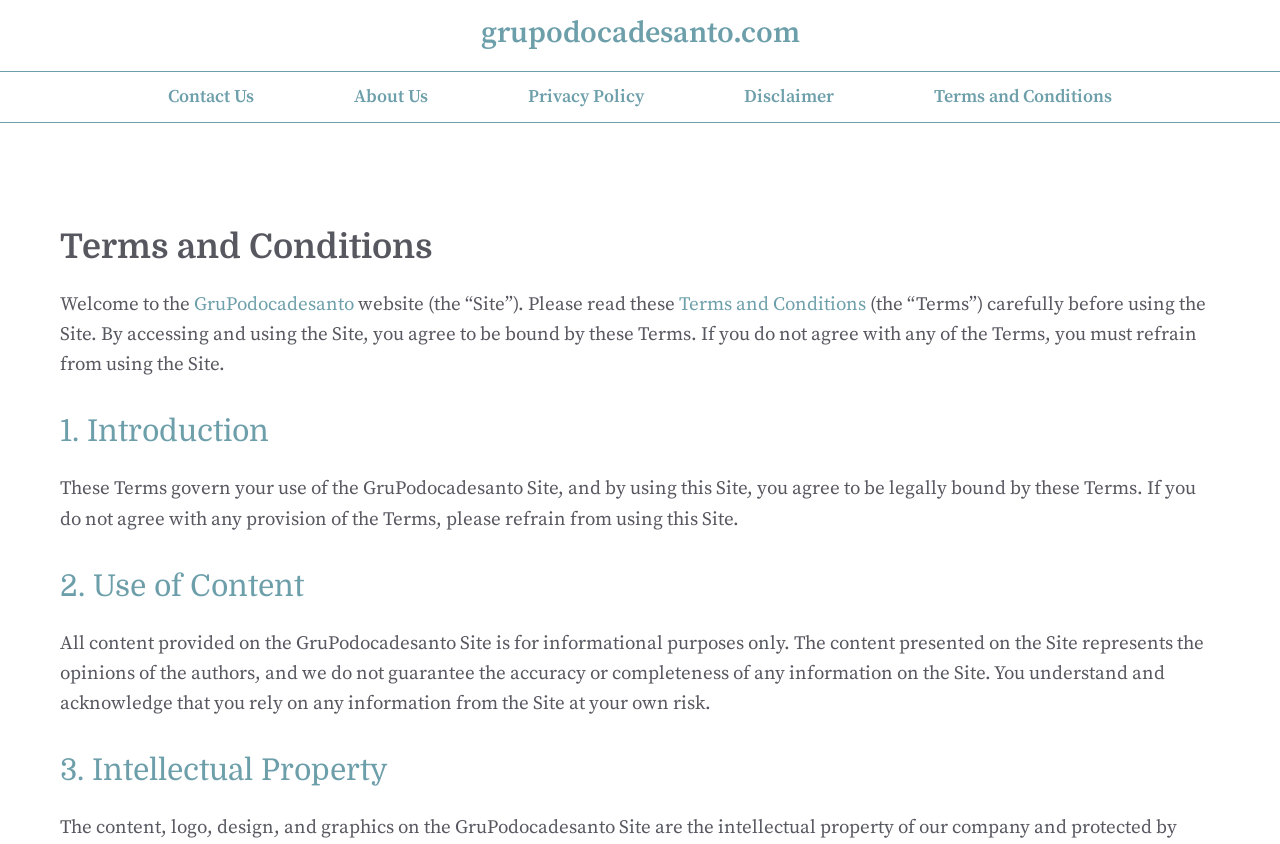Can you specify the bounding box coordinates for the region that should be clicked to fulfill this instruction: "visit About Us".

[0.238, 0.085, 0.373, 0.145]